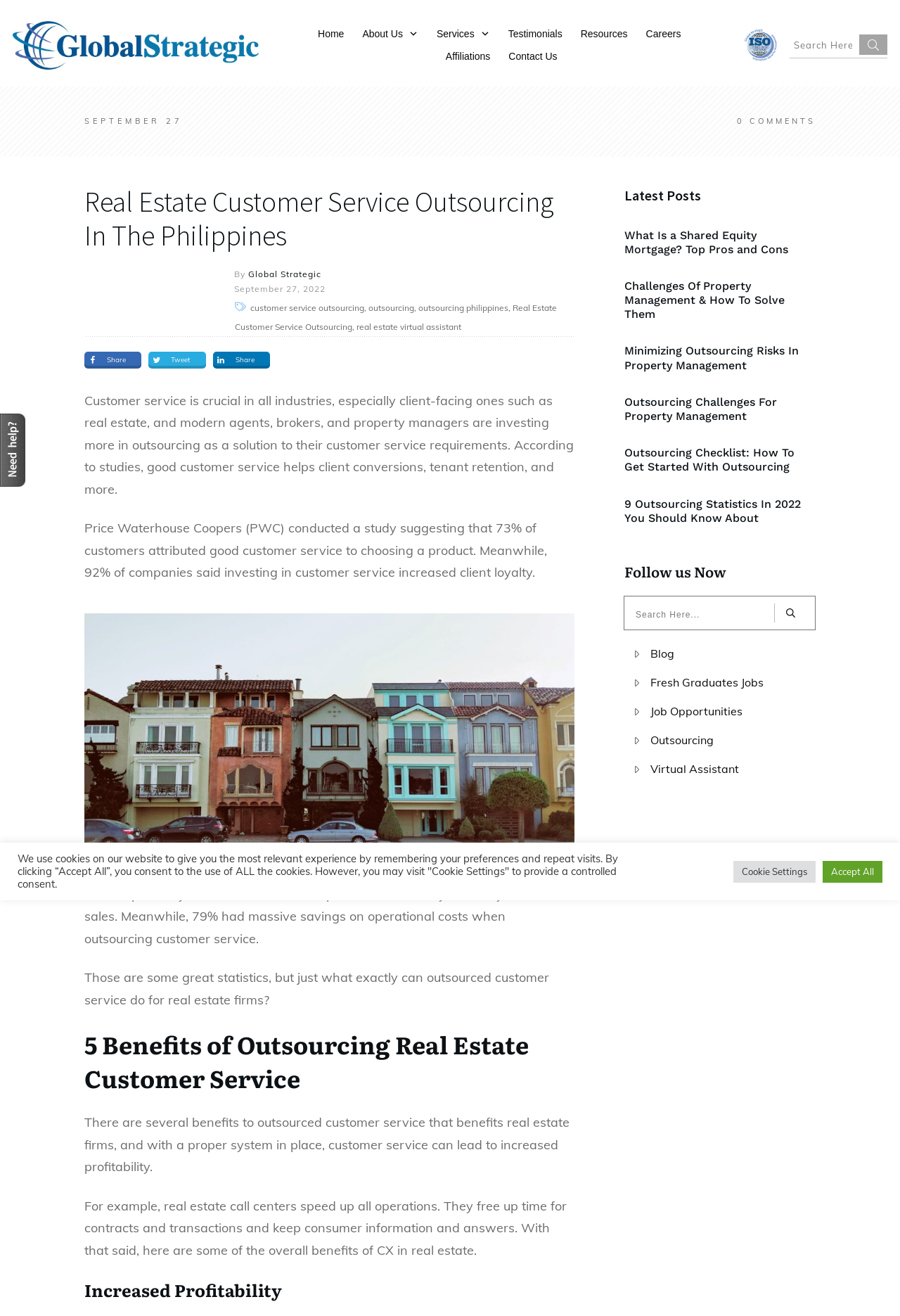Please answer the following question using a single word or phrase: 
What is the purpose of real estate call centers according to this webpage?

To speed up operations